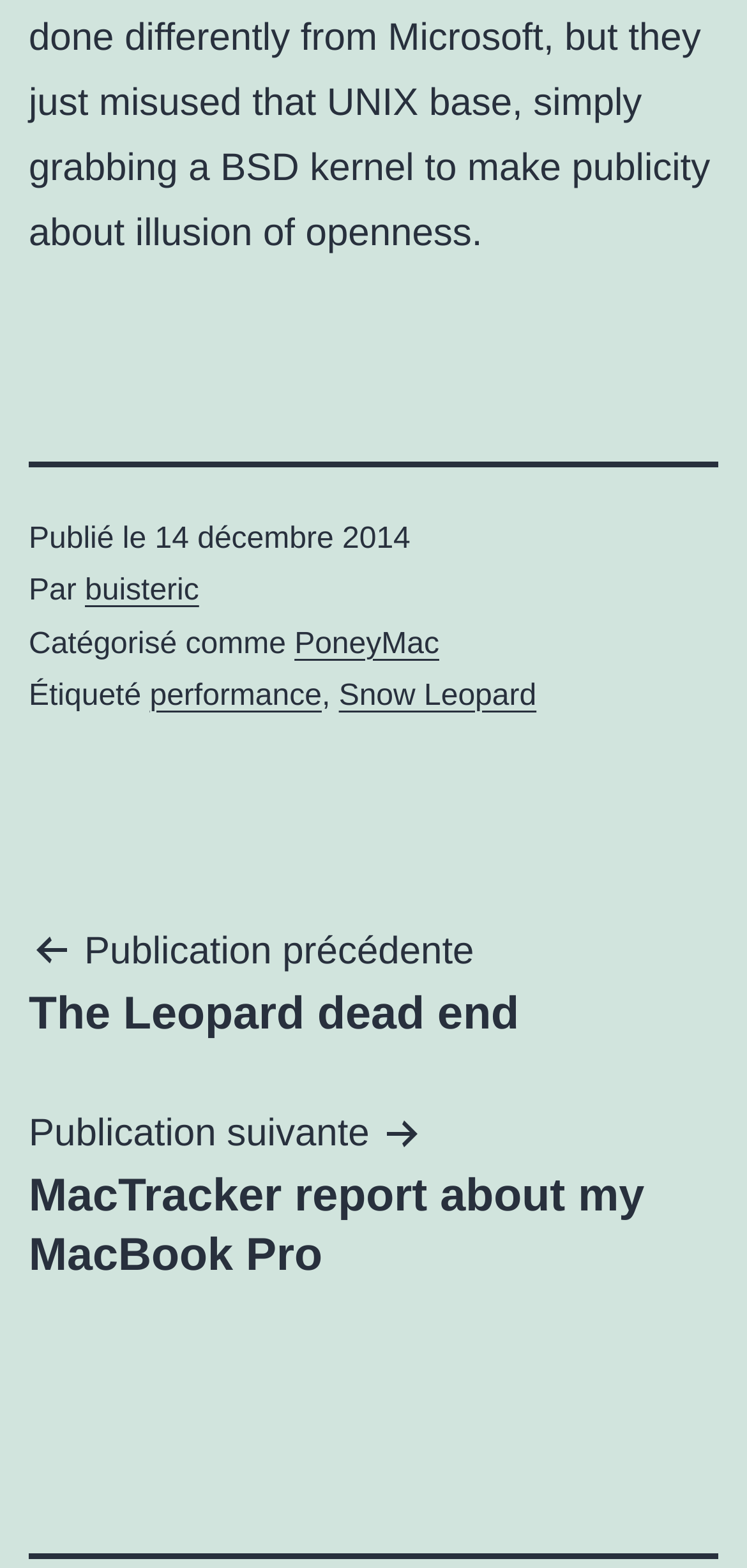Given the description Snow Leopard, predict the bounding box coordinates of the UI element. Ensure the coordinates are in the format (top-left x, top-left y, bottom-right x, bottom-right y) and all values are between 0 and 1.

[0.454, 0.433, 0.718, 0.454]